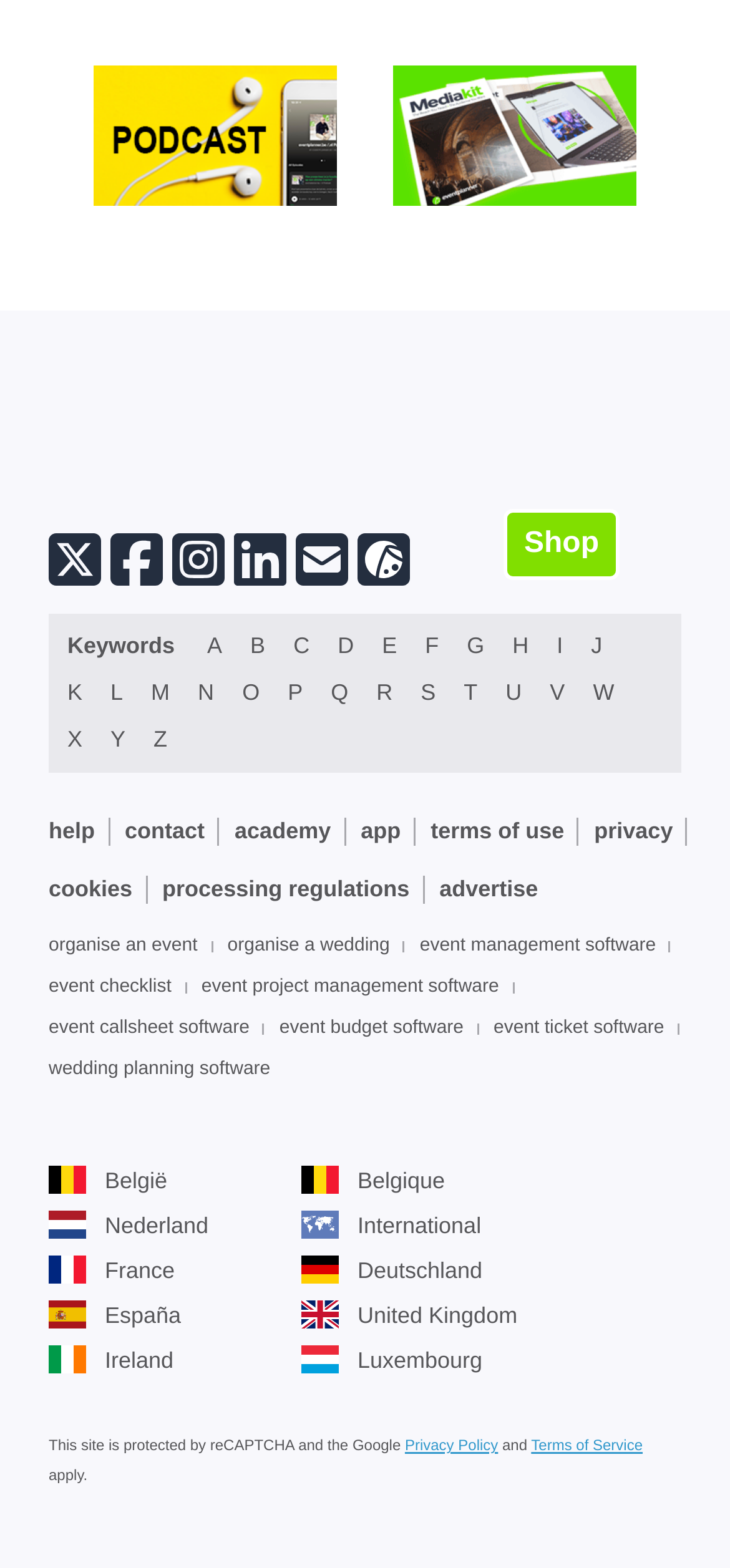Identify the bounding box coordinates necessary to click and complete the given instruction: "Go to the help page".

[0.067, 0.522, 0.13, 0.54]